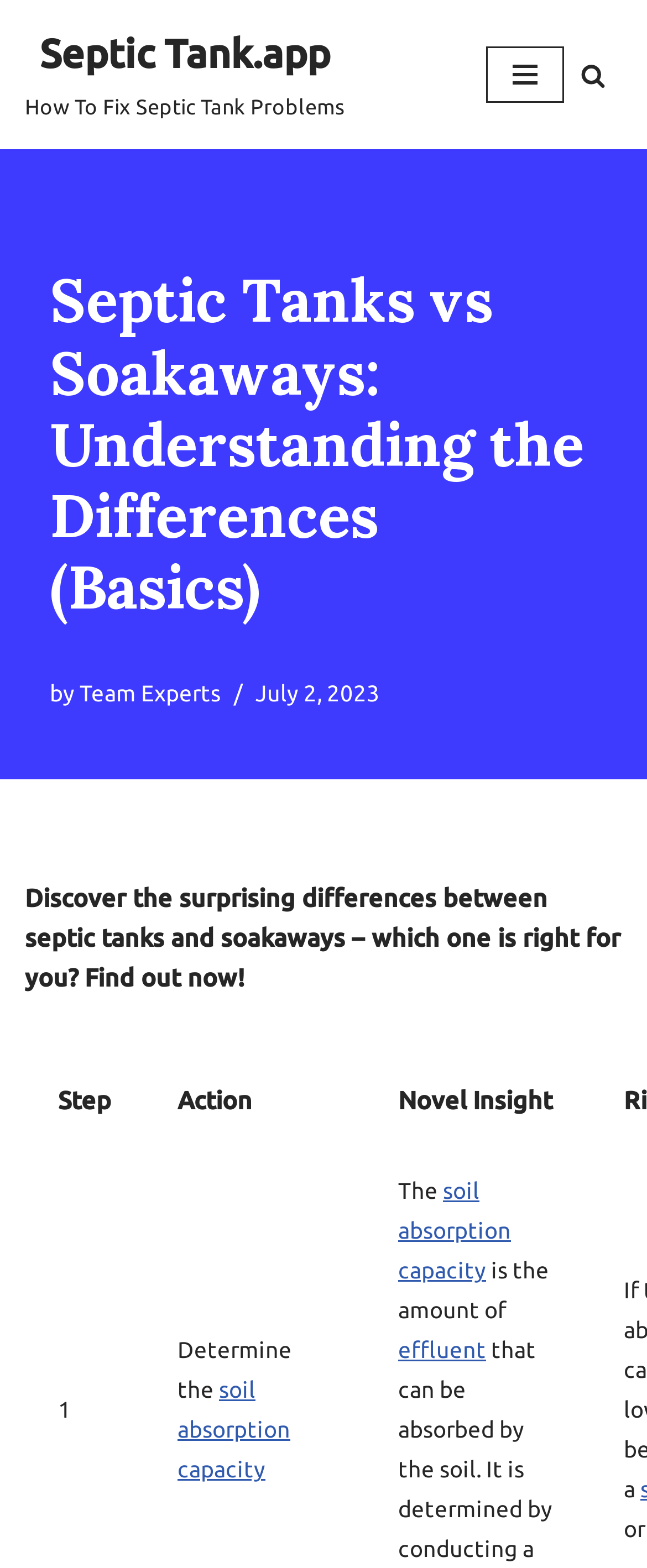Given the element description: "Skip to content", predict the bounding box coordinates of this UI element. The coordinates must be four float numbers between 0 and 1, given as [left, top, right, bottom].

[0.0, 0.034, 0.077, 0.055]